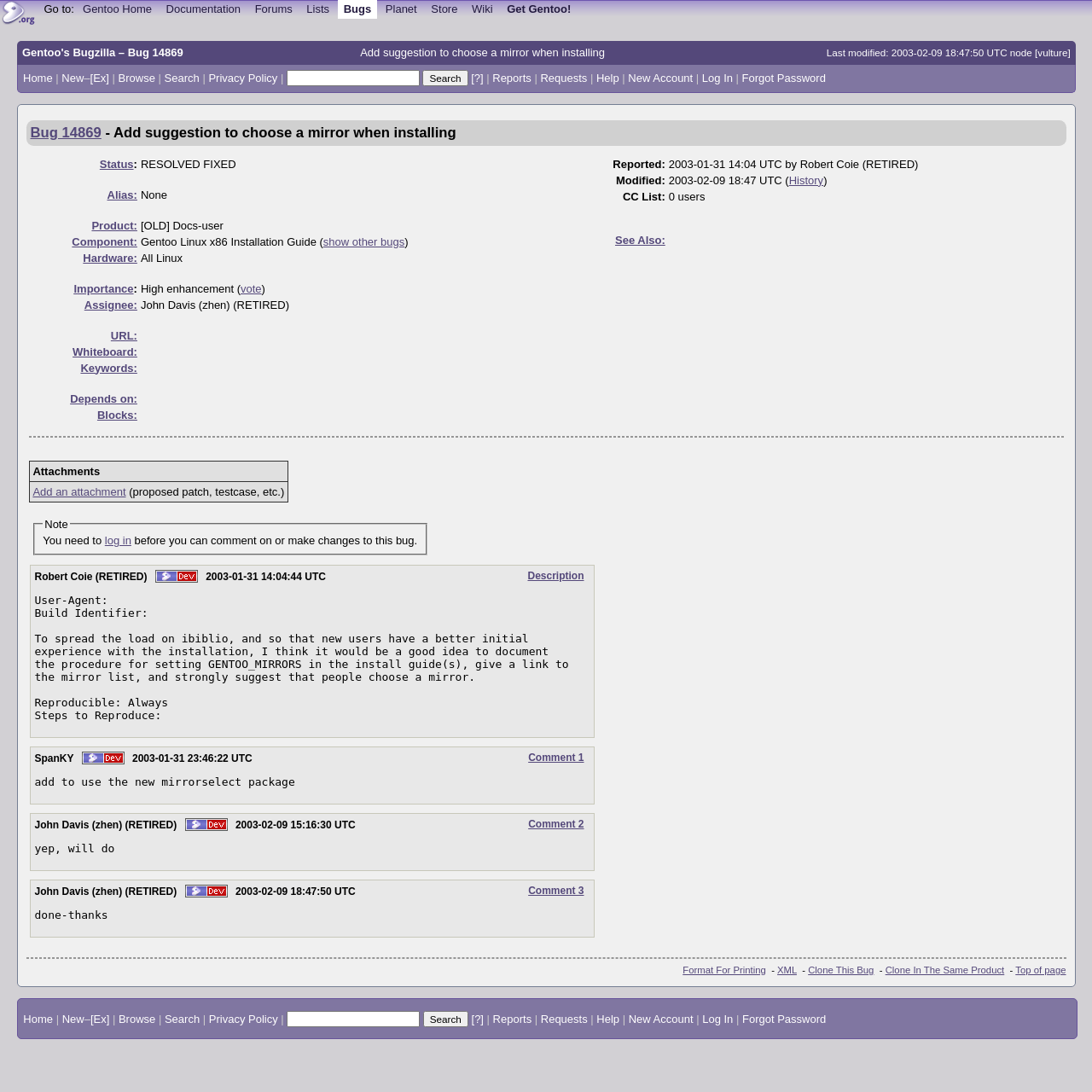What is the product related to the bug?
Using the image, provide a concise answer in one word or a short phrase.

[OLD] Docs-user